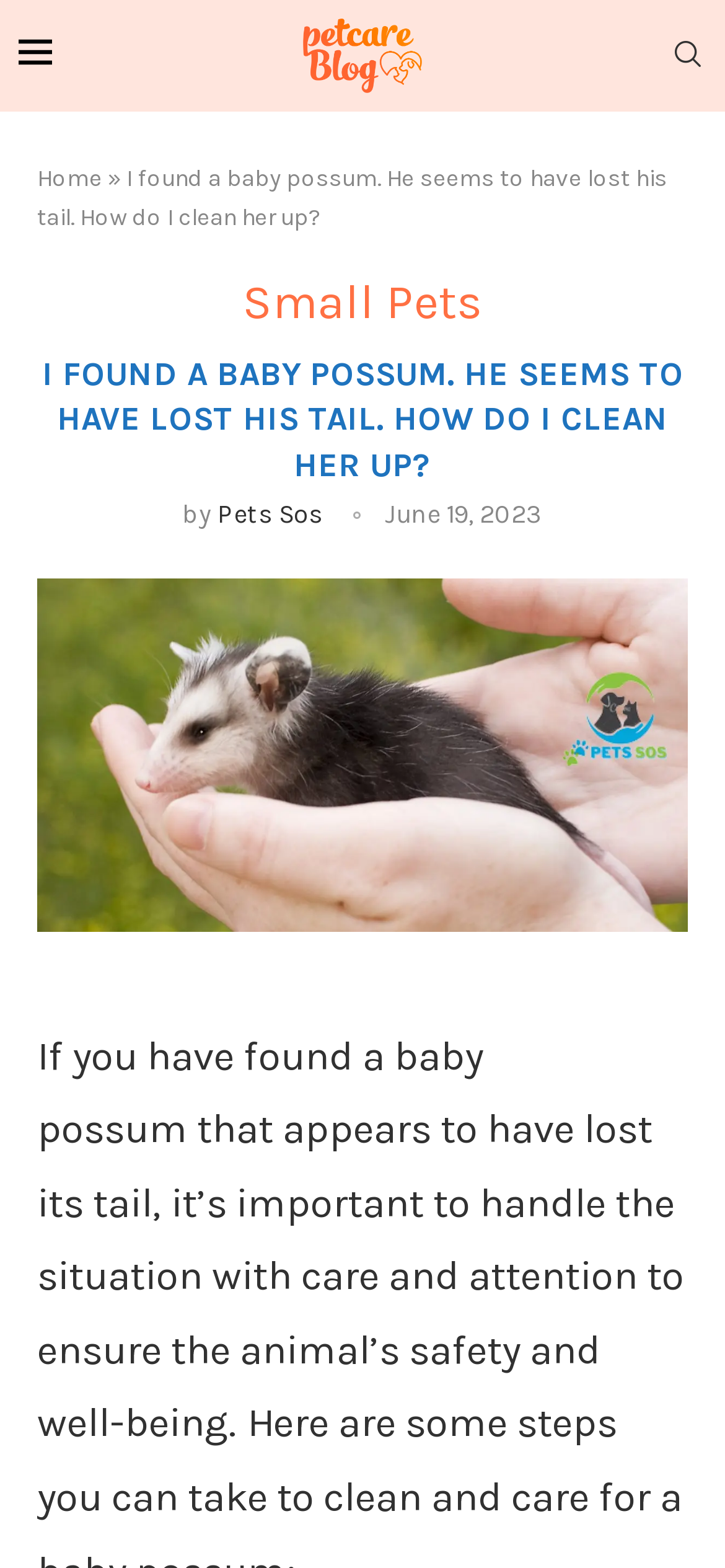Extract the bounding box coordinates of the UI element described by: "Pets Sos". The coordinates should include four float numbers ranging from 0 to 1, e.g., [left, top, right, bottom].

[0.283, 0.321, 0.44, 0.342]